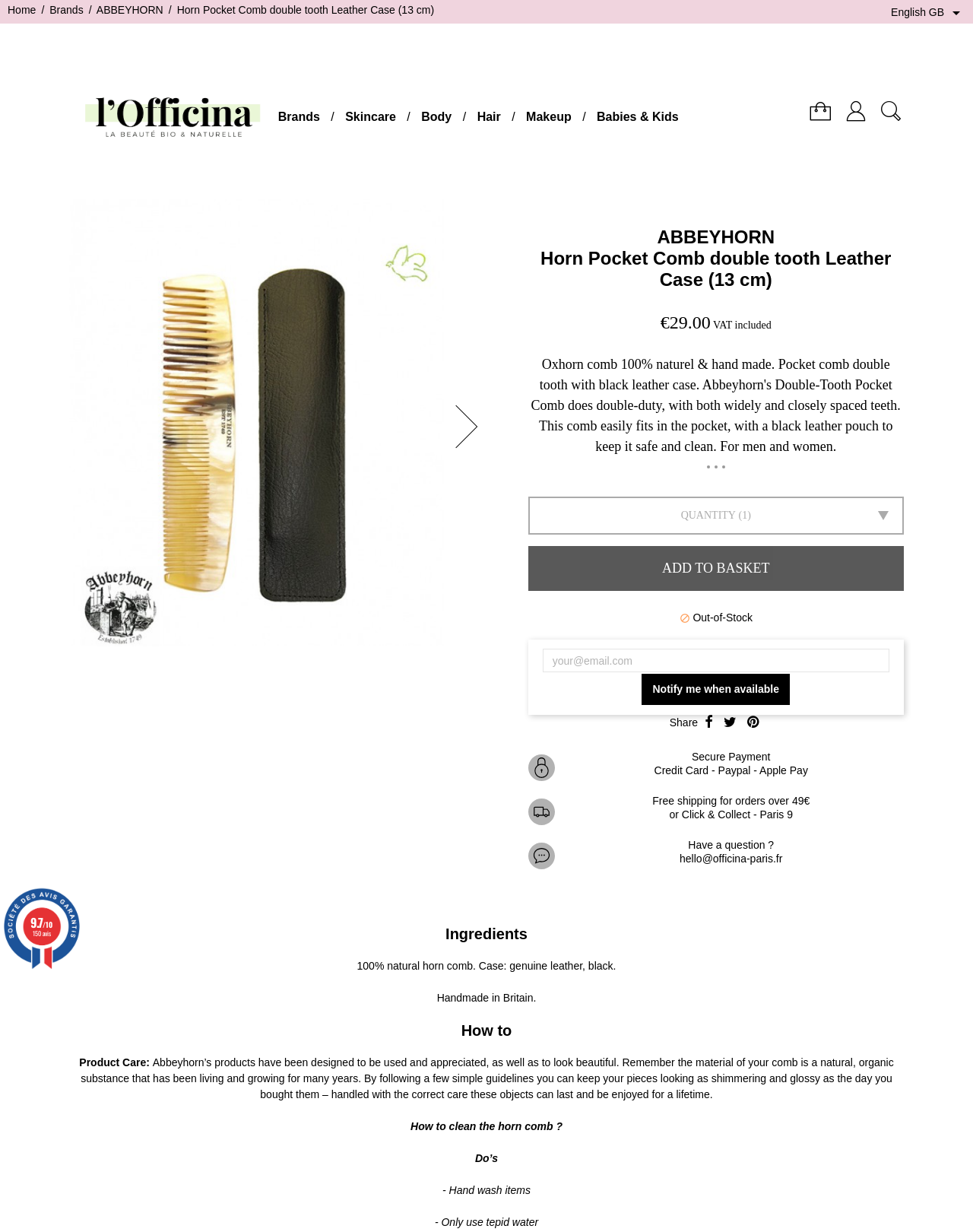Bounding box coordinates must be specified in the format (top-left x, top-left y, bottom-right x, bottom-right y). All values should be floating point numbers between 0 and 1. What are the bounding box coordinates of the UI element described as: English GB 

[0.916, 0.003, 0.992, 0.018]